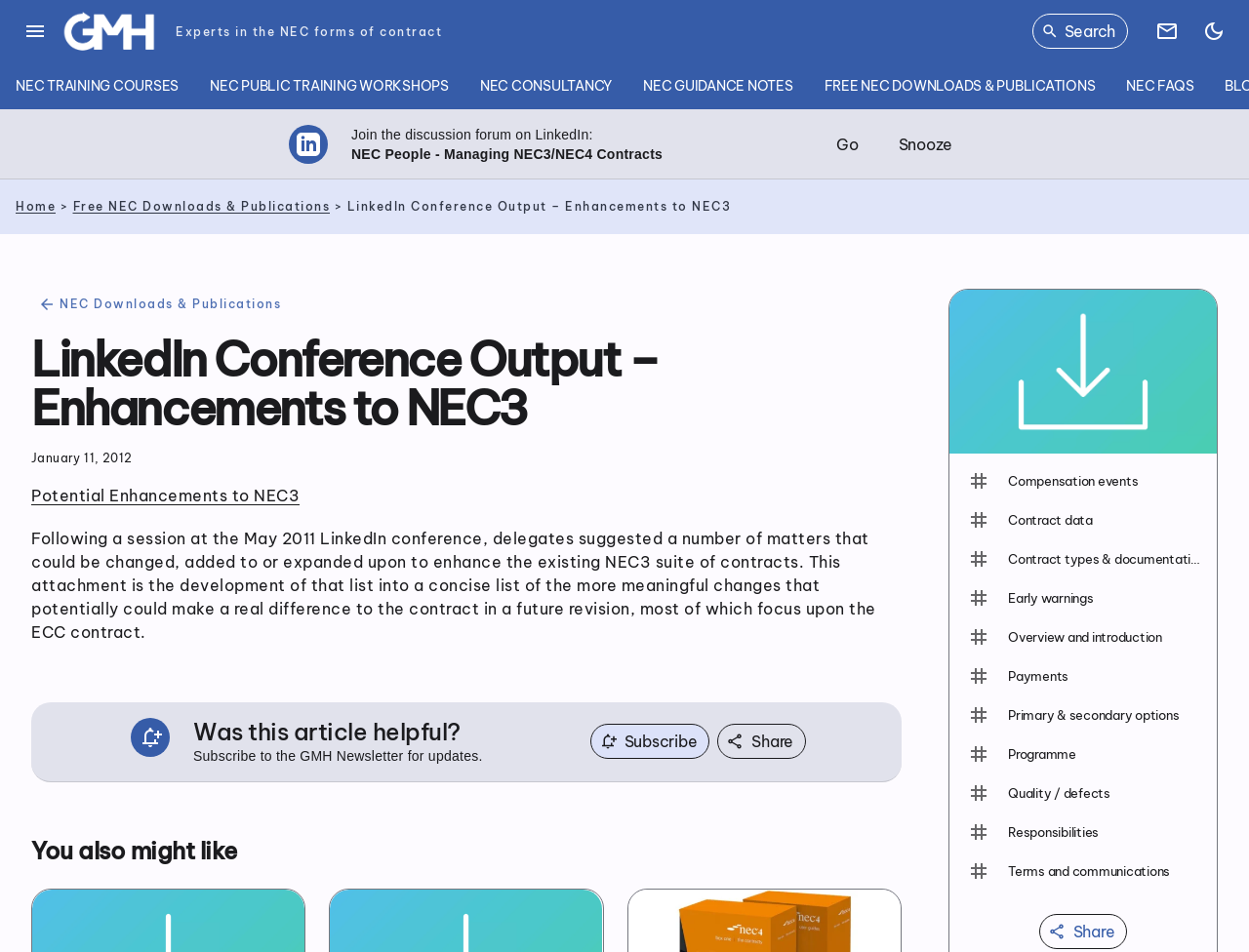What is the date of the article?
Based on the image, answer the question in a detailed manner.

The date of the article can be found below the heading 'LinkedIn Conference Output – Enhancements to NEC3', where it is stated as 'January 11, 2012'.